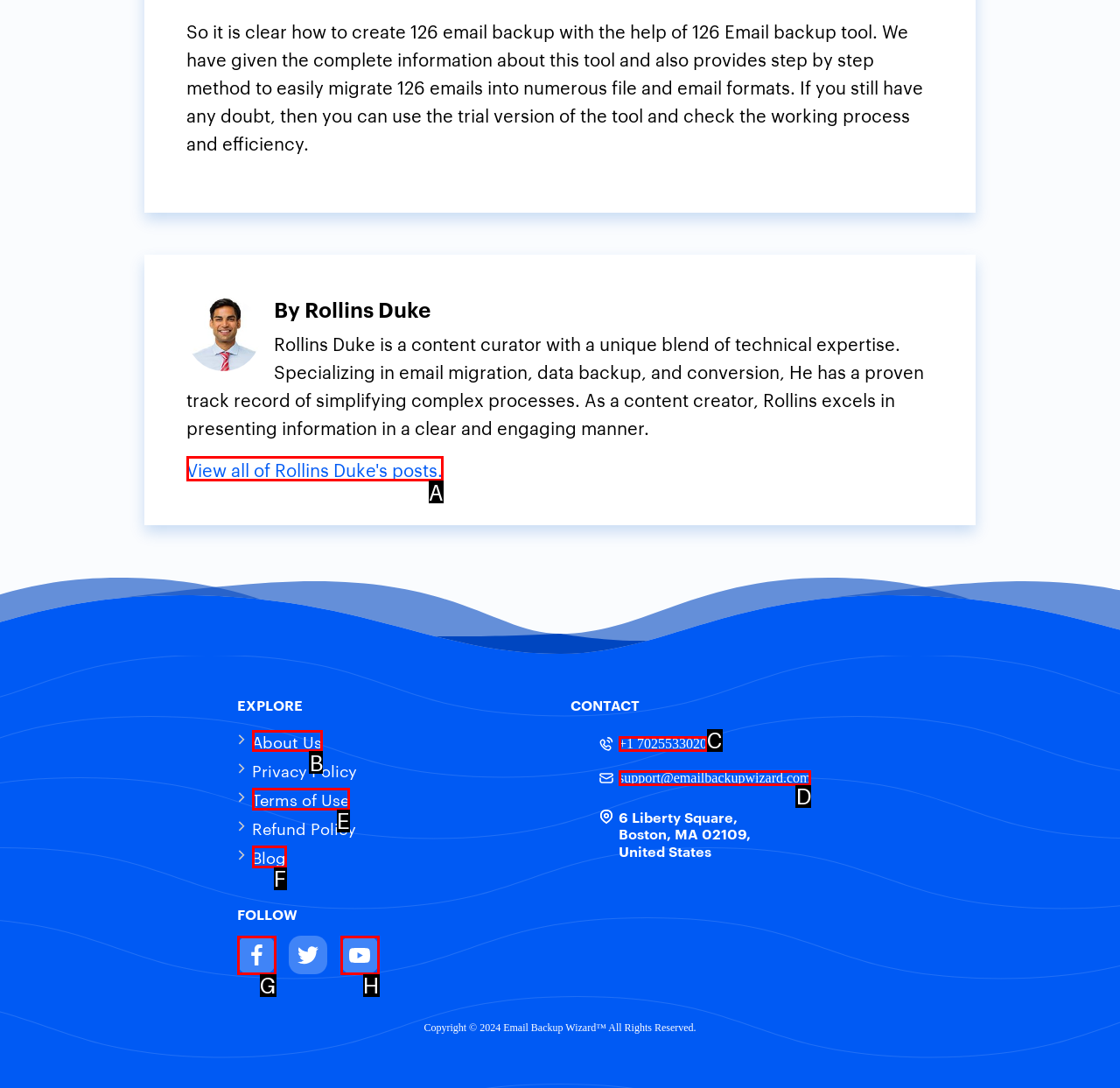Which HTML element should be clicked to fulfill the following task: Click the 'Make an Enquiry' link?
Reply with the letter of the appropriate option from the choices given.

None